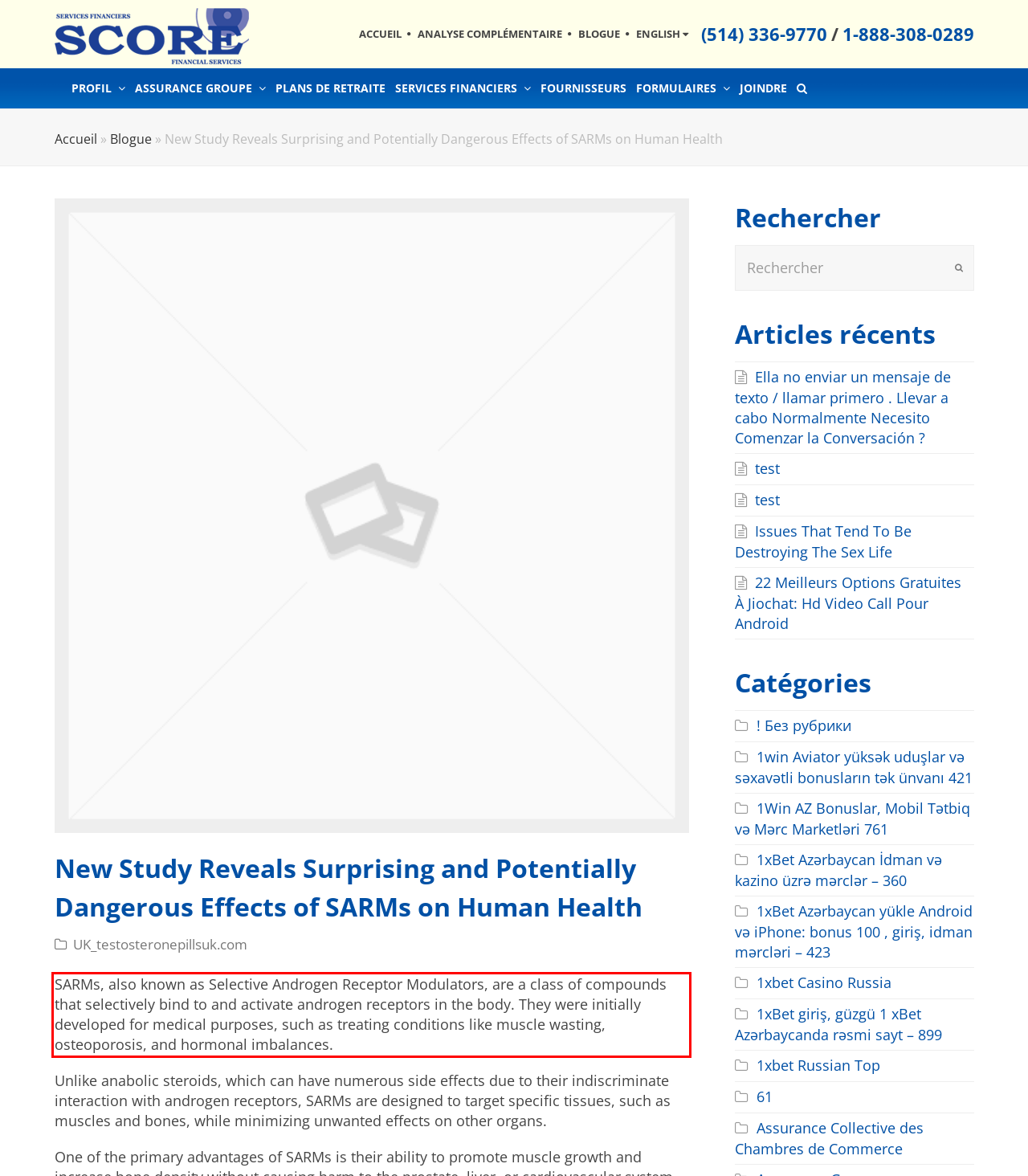By examining the provided screenshot of a webpage, recognize the text within the red bounding box and generate its text content.

SARMs, also known as Selective Androgen Receptor Modulators, are a class of compounds that selectively bind to and activate androgen receptors in the body. They were initially developed for medical purposes, such as treating conditions like muscle wasting, osteoporosis, and hormonal imbalances.